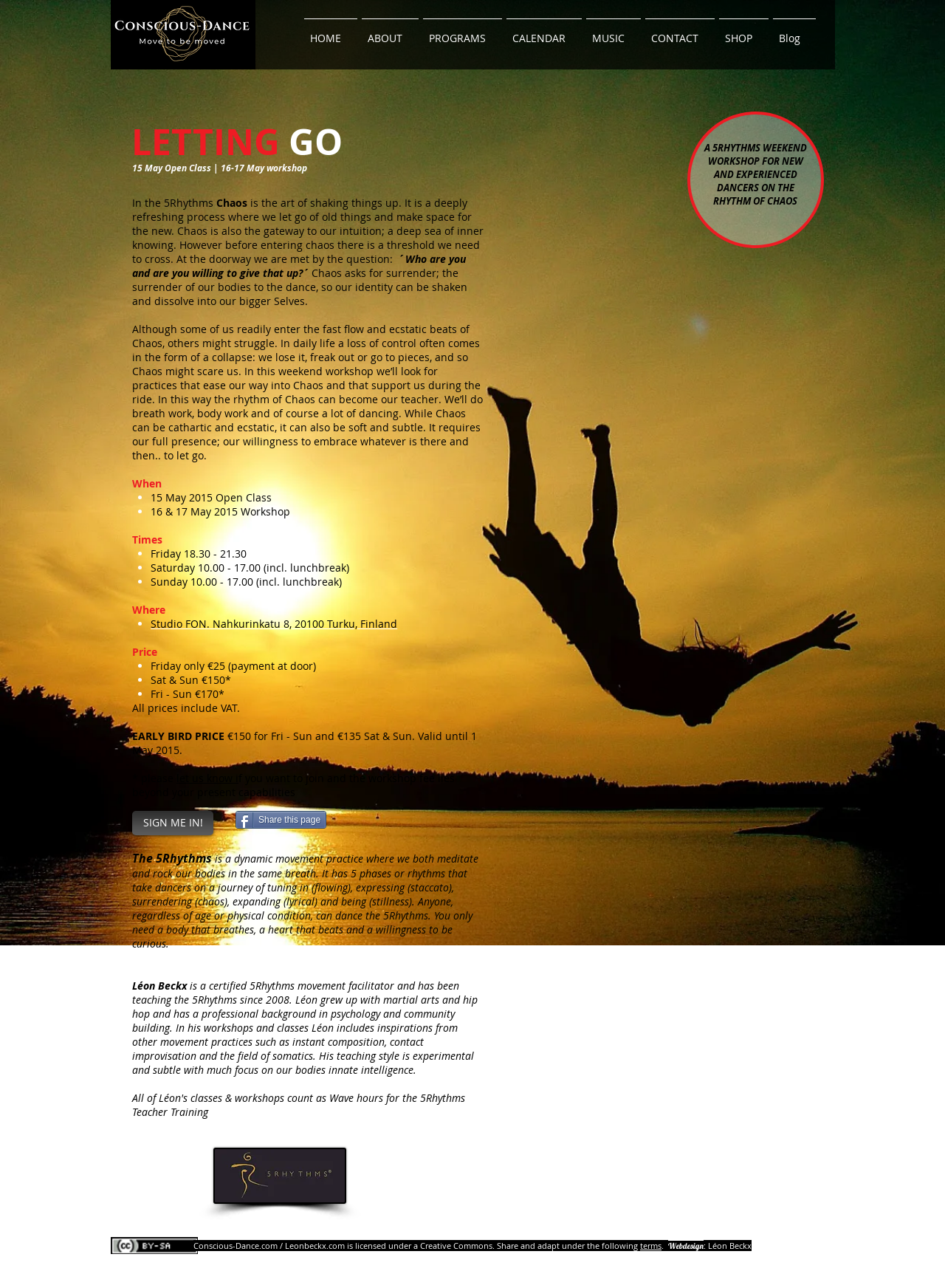Identify the bounding box for the described UI element. Provide the coordinates in (top-left x, top-left y, bottom-right x, bottom-right y) format with values ranging from 0 to 1: HOME

[0.32, 0.014, 0.38, 0.034]